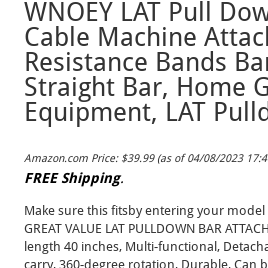What is the price of the WNOEY LAT Pull Down Bar?
Please provide a comprehensive answer to the question based on the webpage screenshot.

The caption lists the price of the WNOEY LAT Pull Down Bar as $39.99, with the added benefit of free shipping.